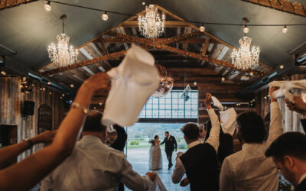Offer a detailed narrative of the image's content.

The image captures a lively wedding ceremony set in a beautifully decorated venue featuring wooden accents and elegant lighting. Guests are joyfully waving fabric swatches, possibly napkins or sashes, as they celebrate a couple at the altar. The newlyweds stand at the center of the scene, framed by large windows that provide a glimpse of the outdoor surroundings. The ambiance is enhanced by sparkling chandeliers overhead, giving a warm and romantic glow to the space. This moment reflects the joyful and celebratory atmosphere typical of a wedding, showcasing the love and happiness of the couple and their guests.